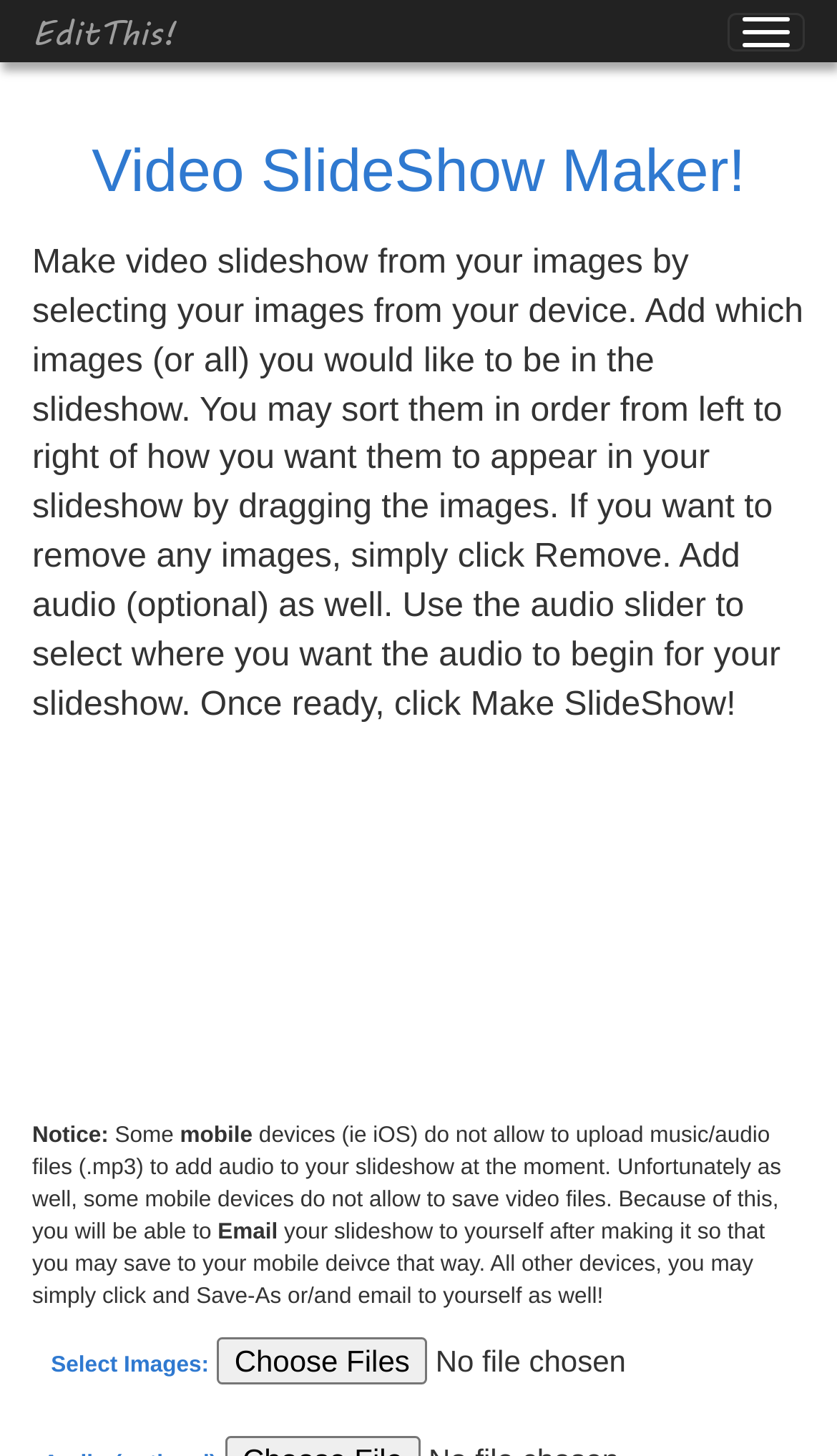What is the purpose of this webpage?
Refer to the image and provide a concise answer in one word or phrase.

Create video slideshow